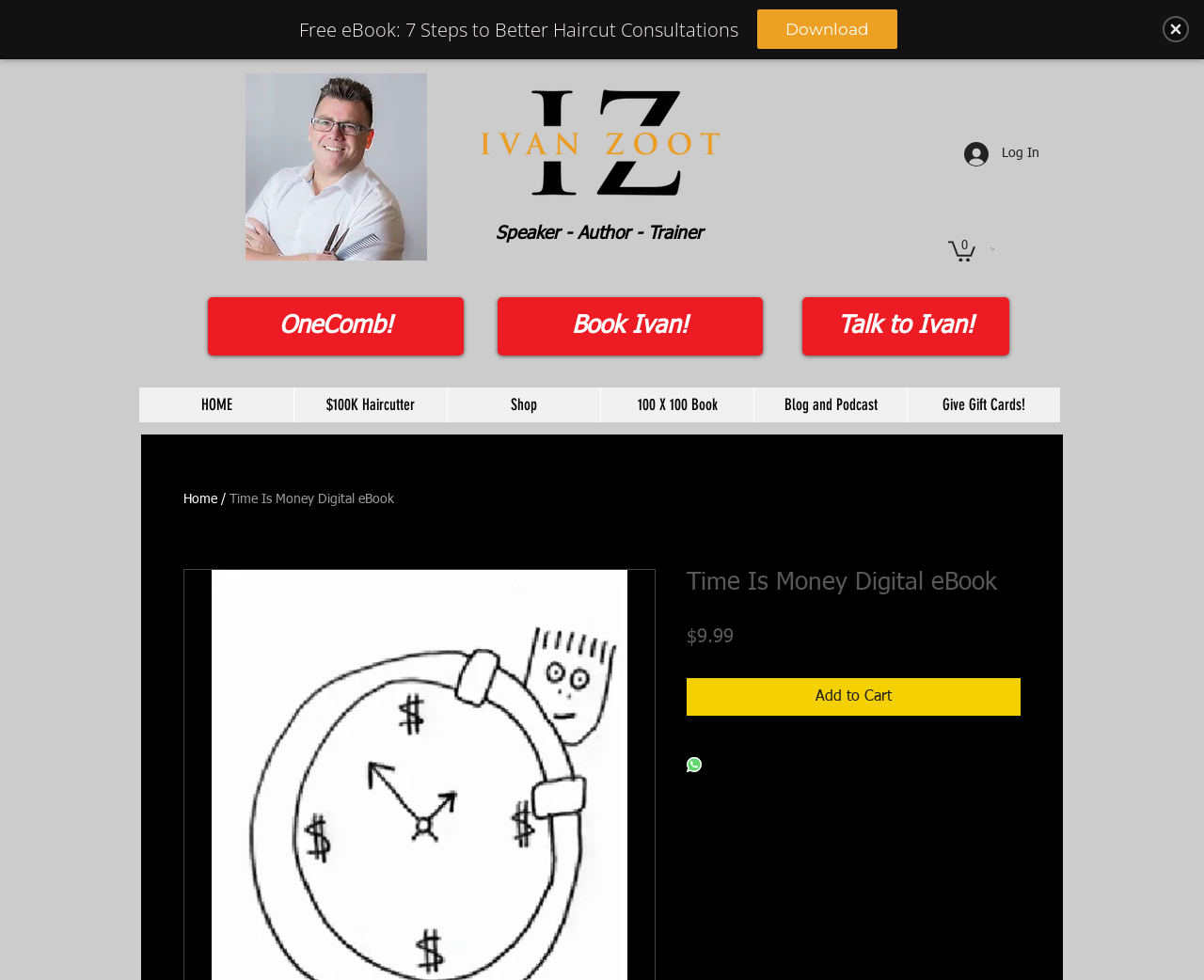Generate a thorough caption detailing the webpage content.

This webpage is about Ivan Zoot's digital eBook, "Time Is Money Digital eBook", which is a story about breaking Guinness World haircutting records and a collection of efficiency tips for haircutters. 

At the top left of the page, there is a large image of Ivan Zoot, and next to it, the Ivan Zoot logo. Below these images, there are three links: "OneComb!", "Book Ivan!", and "Talk to Ivan!". 

On the top right, there are three buttons: "Log In", "Cart with 0 items", and another "Cart with 0 items" button. The "Cart with 0 items" buttons have a small icon of a cart.

Below these buttons, there is a navigation menu labeled "Site" with several links: "HOME", "$100K Haircutter", "Shop", "100 X 100 Book", "Blog and Podcast", and "Give Gift Cards!". 

The main content of the page is about the eBook, with a heading "Time Is Money Digital eBook" and a price of $9.99. There is a button to "Add to Cart" and another button to "Share on WhatsApp" with a WhatsApp icon.

At the very top of the page, there is a marketing and promotions bar with a text "Free eBook: 7 Steps to Better Haircut Consultations" and a "Download" button. There is also a "Close" button with a close icon on the top right corner of this bar.